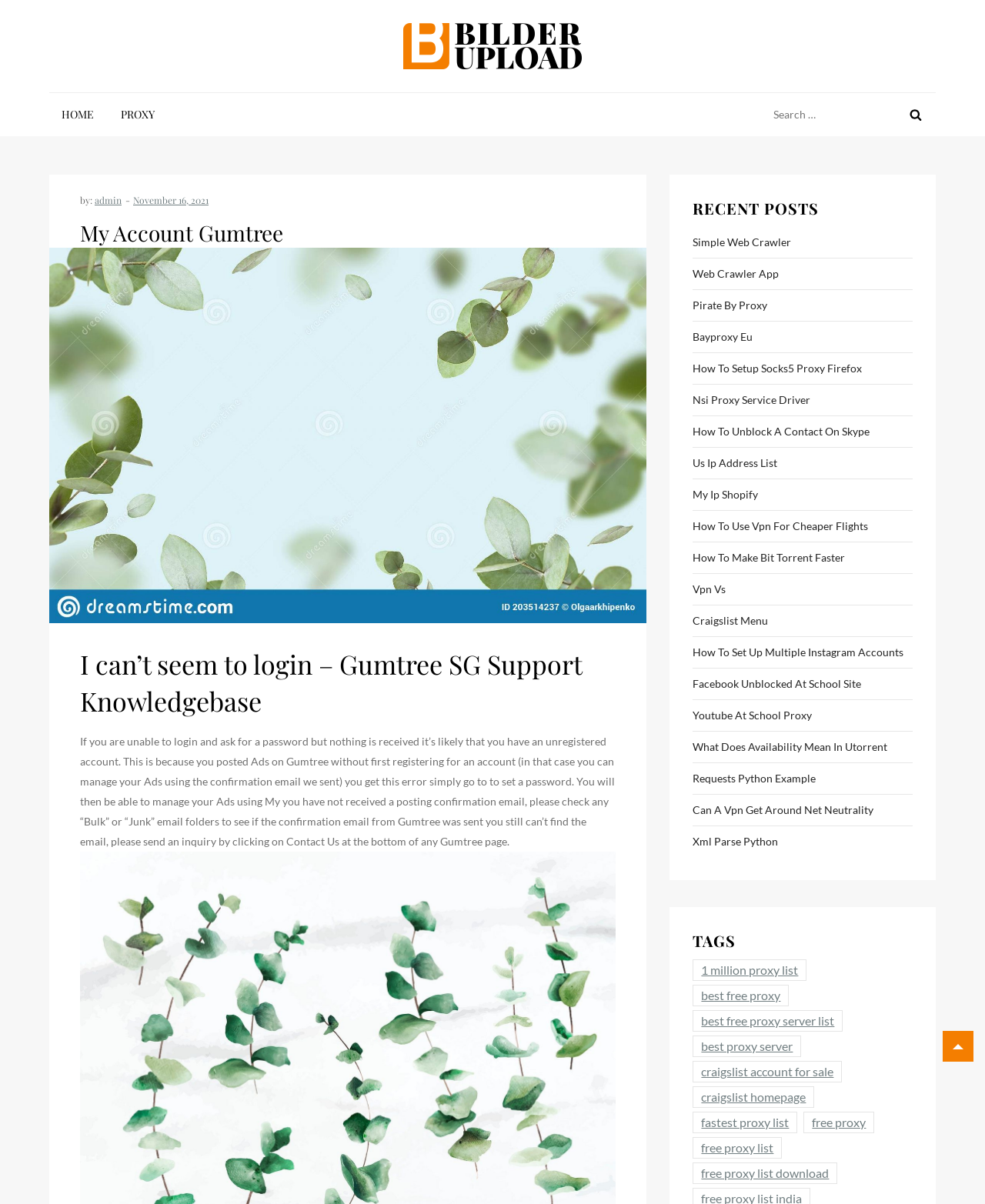Based on the image, please elaborate on the answer to the following question:
How many recent posts are listed on this webpage?

Upon examining the webpage, I noticed a section titled 'RECENT POSTS' that lists multiple links to various proxy-related topics, indicating that there are multiple recent posts on this webpage.